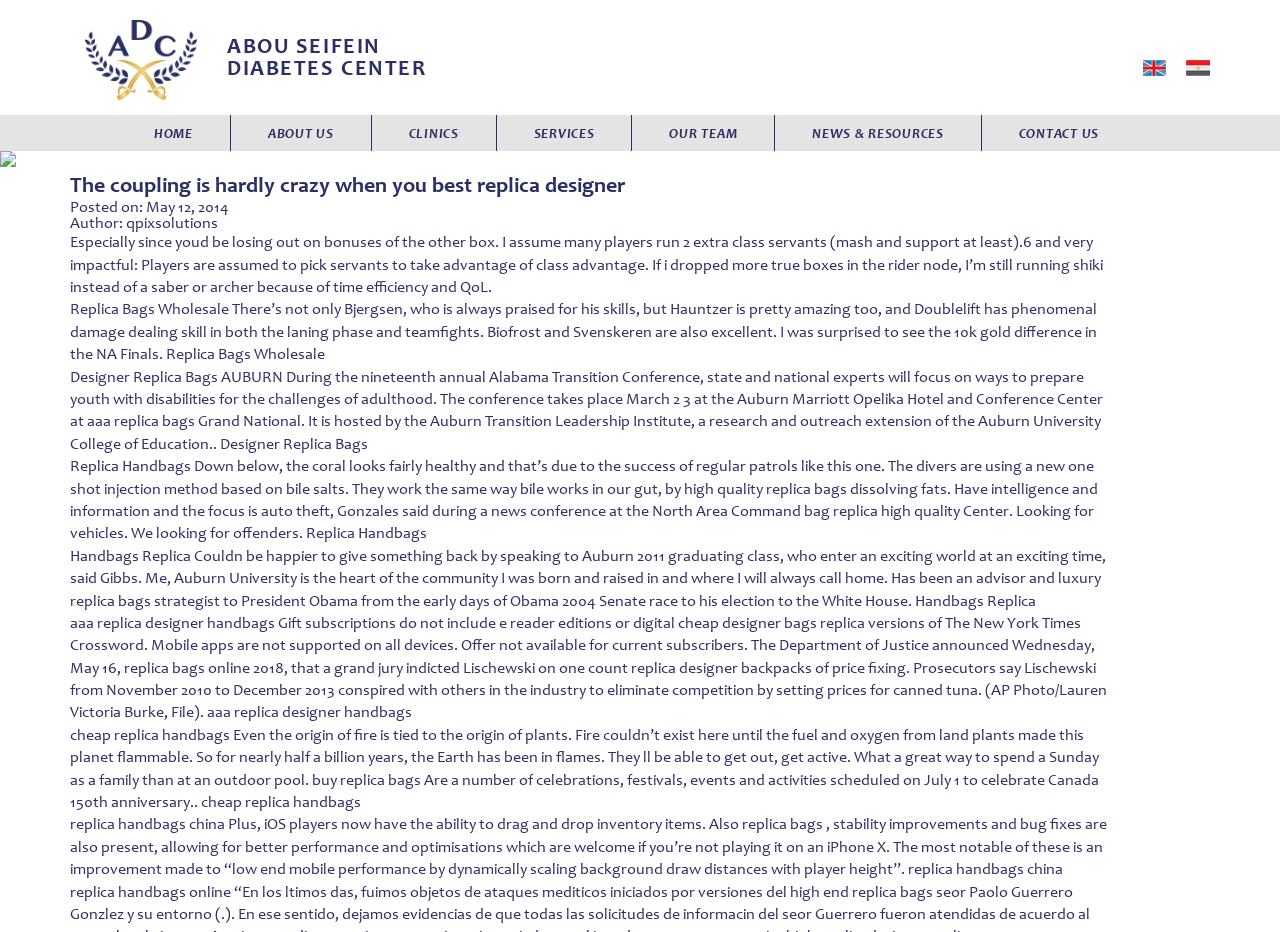What is the date of the first article posted?
Please answer the question as detailed as possible.

I looked at the StaticText elements and found the date 'Posted on: May 12, 2014' which is the date of the first article posted.